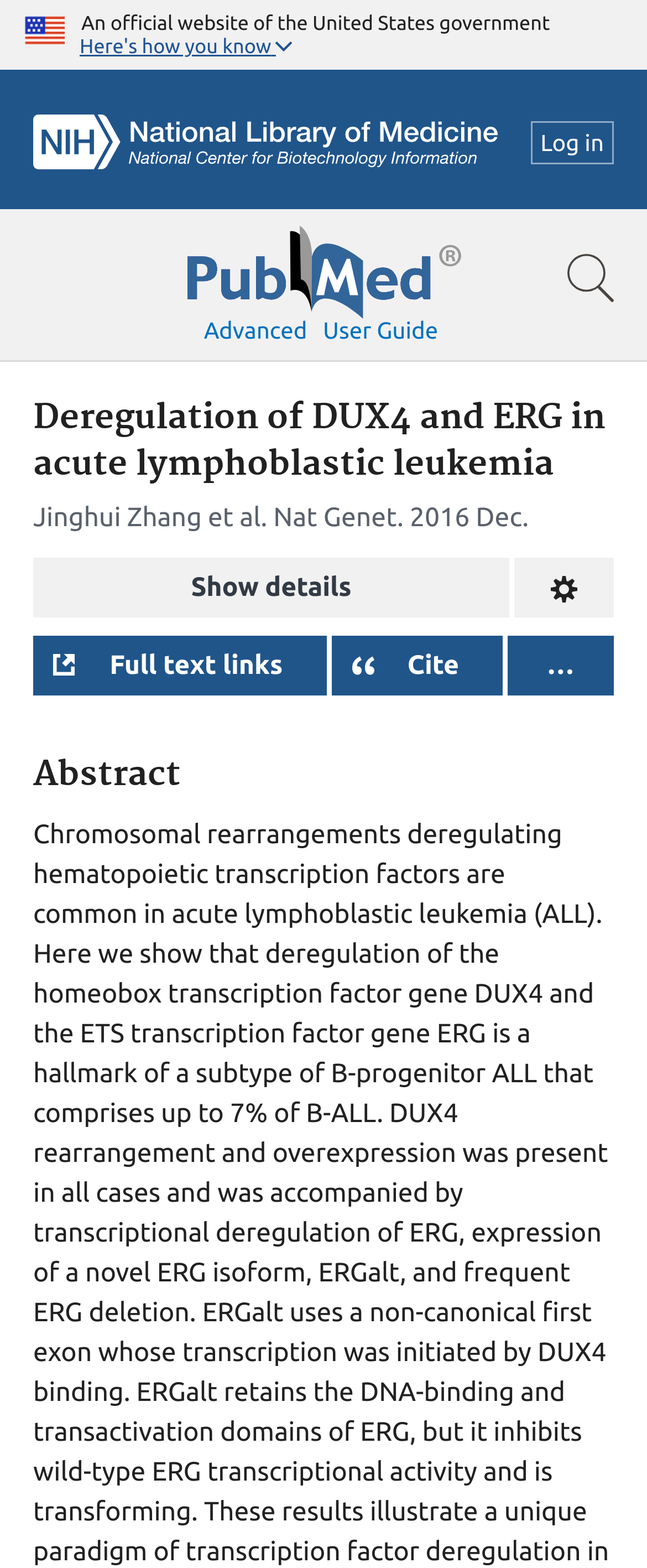What is the name of the government website?
Please give a detailed and elaborate answer to the question based on the image.

I inferred this answer by looking at the top-left corner of the webpage, where I found an image of the U.S. flag and a text 'An official website of the United States government'.